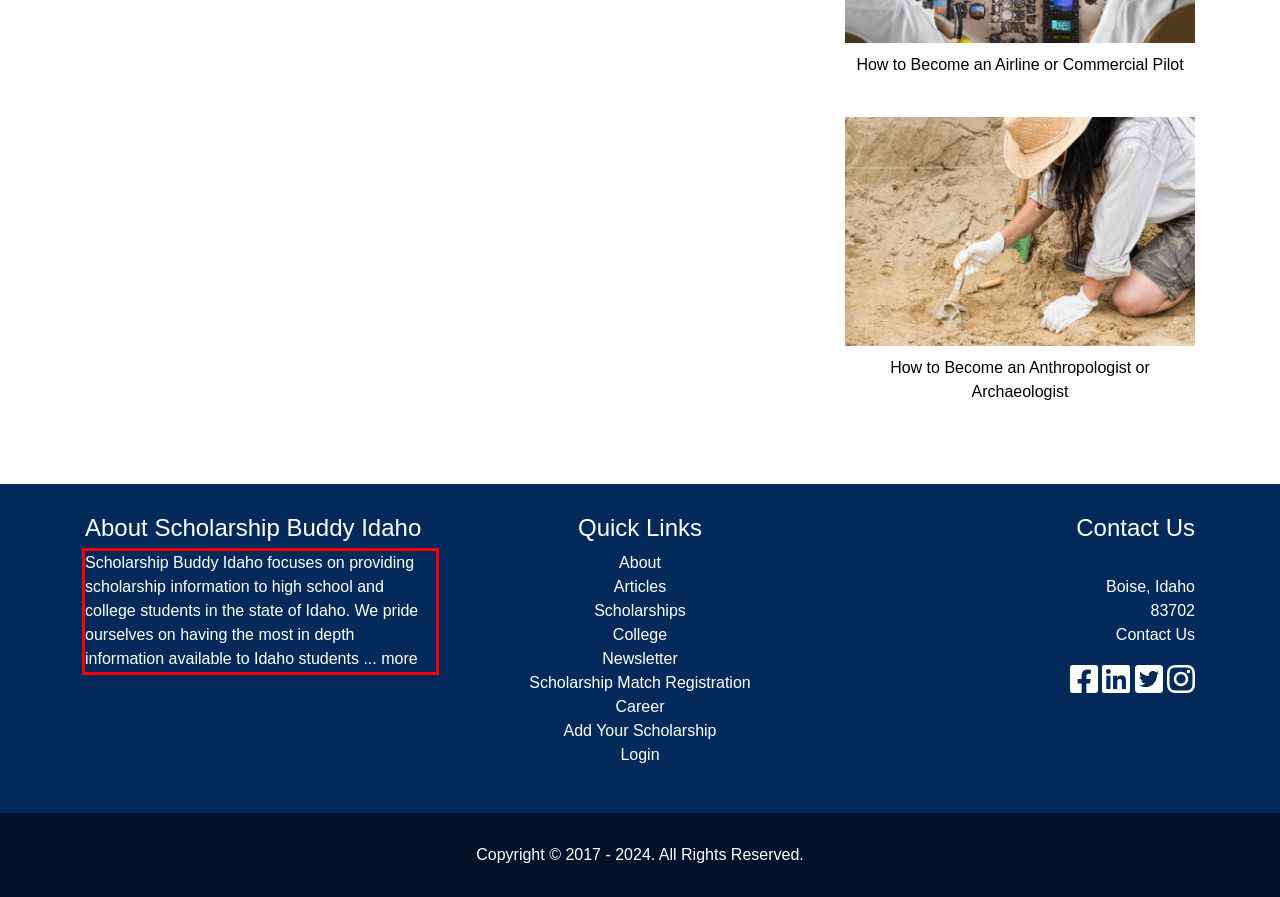The screenshot you have been given contains a UI element surrounded by a red rectangle. Use OCR to read and extract the text inside this red rectangle.

Scholarship Buddy Idaho focuses on providing scholarship information to high school and college students in the state of Idaho. We pride ourselves on having the most in depth information available to Idaho students ... more